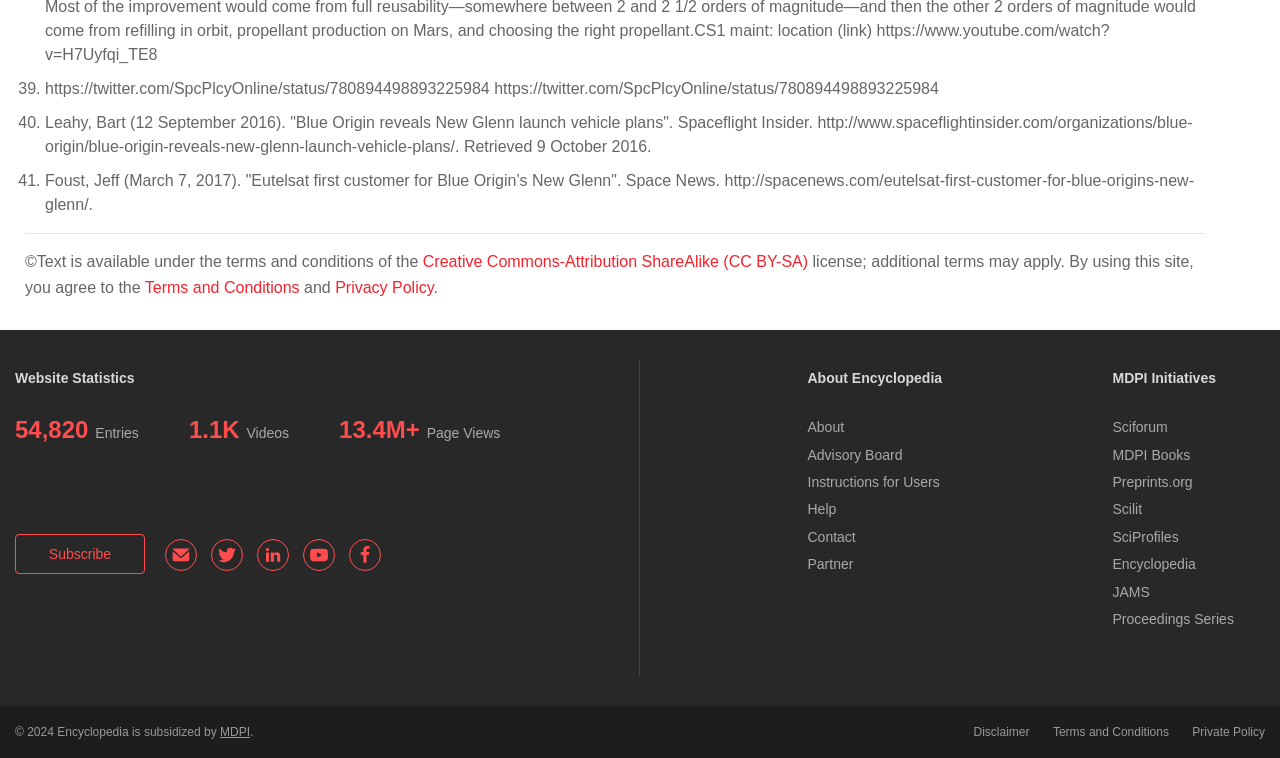Given the description Out of Home, predict the bounding box coordinates of the UI element. Ensure the coordinates are in the format (top-left x, top-left y, bottom-right x, bottom-right y) and all values are between 0 and 1.

None